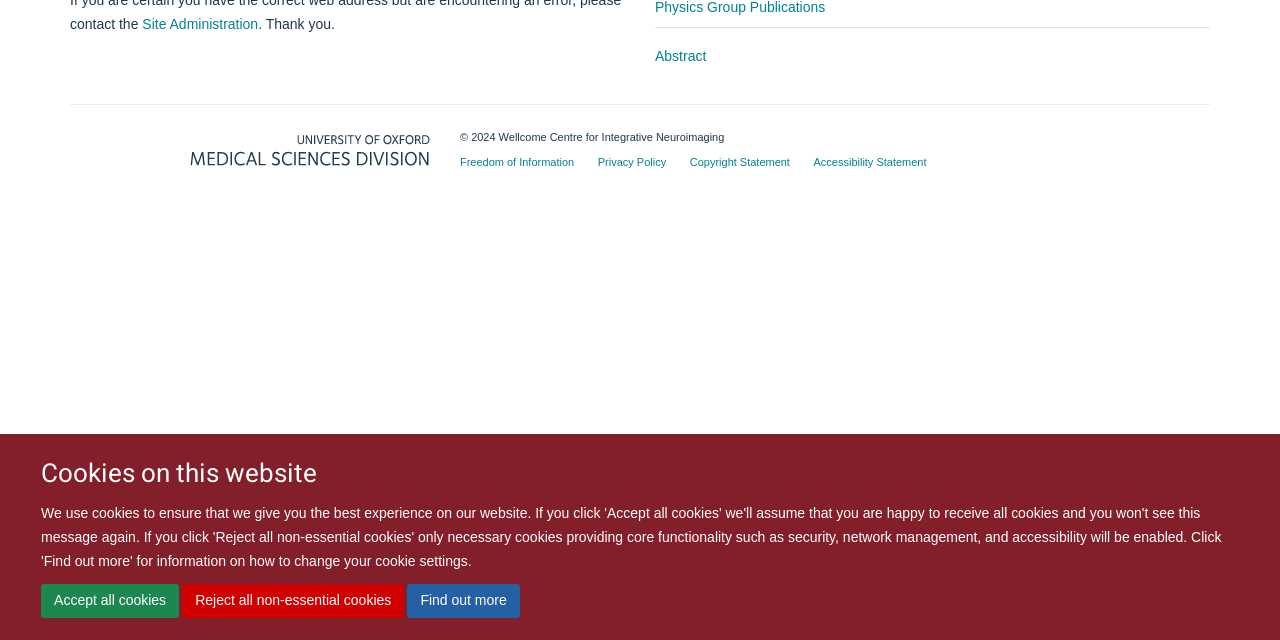Please predict the bounding box coordinates (top-left x, top-left y, bottom-right x, bottom-right y) for the UI element in the screenshot that fits the description: Light touching Shadow

None